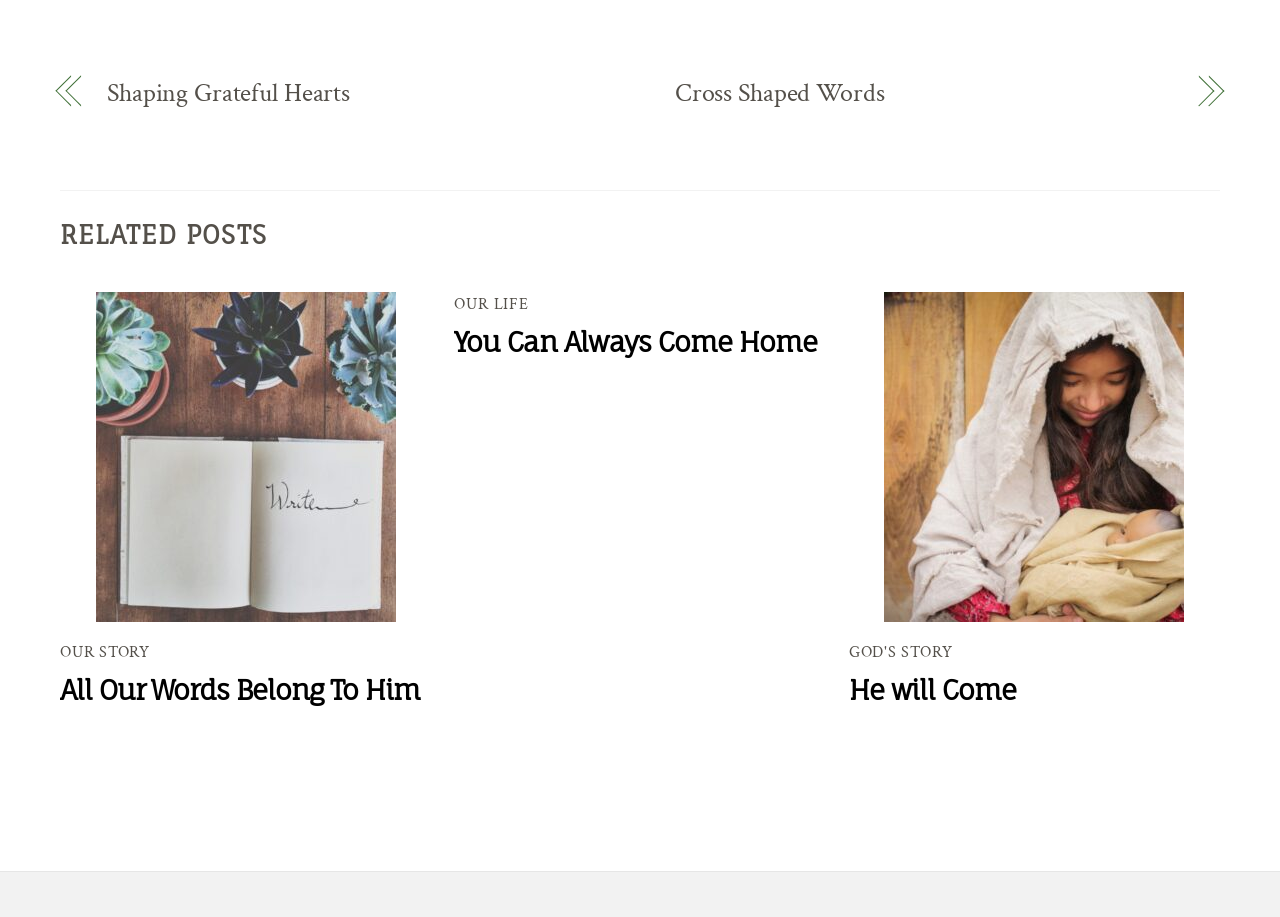Identify the bounding box of the UI element described as follows: "Our Story". Provide the coordinates as four float numbers in the range of 0 to 1 [left, top, right, bottom].

[0.047, 0.7, 0.117, 0.722]